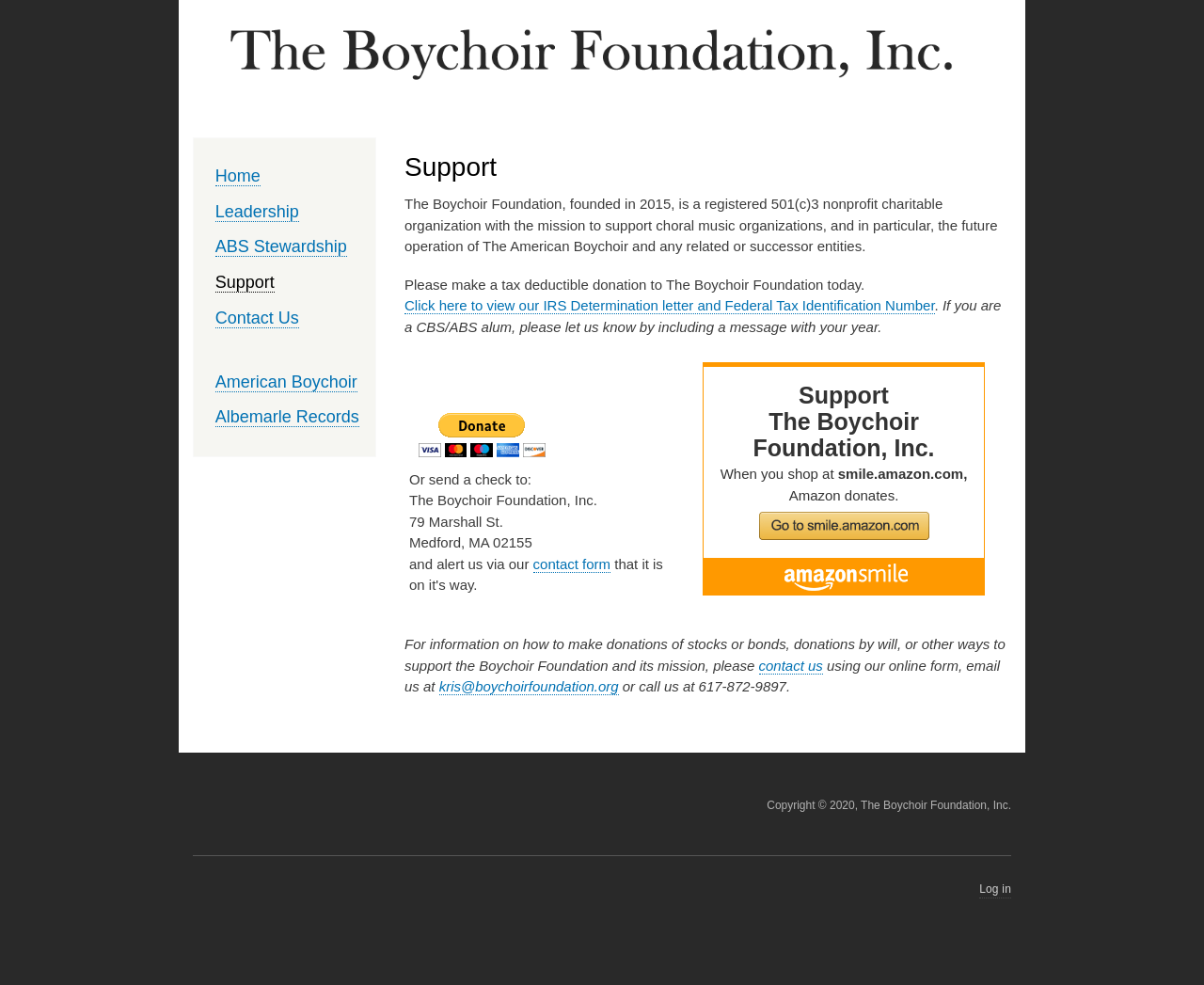Please determine the bounding box coordinates for the element that should be clicked to follow these instructions: "Click on 'Car Towing'".

None